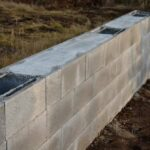Break down the image into a detailed narrative.

The image showcases a section of a concrete block wall under construction, emphasizing the meticulous craftsmanship involved in building solid structures. The blocks, arranged neatly, highlight the use of standard concrete masonry units, which are known for their strength and durability in construction projects. The open cavities atop the wall may serve purposes such as reinforcement or integration of utilities, showcasing practical design considerations. Surrounding the wall, the natural landscape hints at an exterior site that is likely in the midst of a construction phase, blending the elements of modern building practices with the rugged aesthetic of the outdoors. This image aligns with discussions on concrete construction and property regulations, particularly focusing on foundational aspects that are crucial for structural integrity.